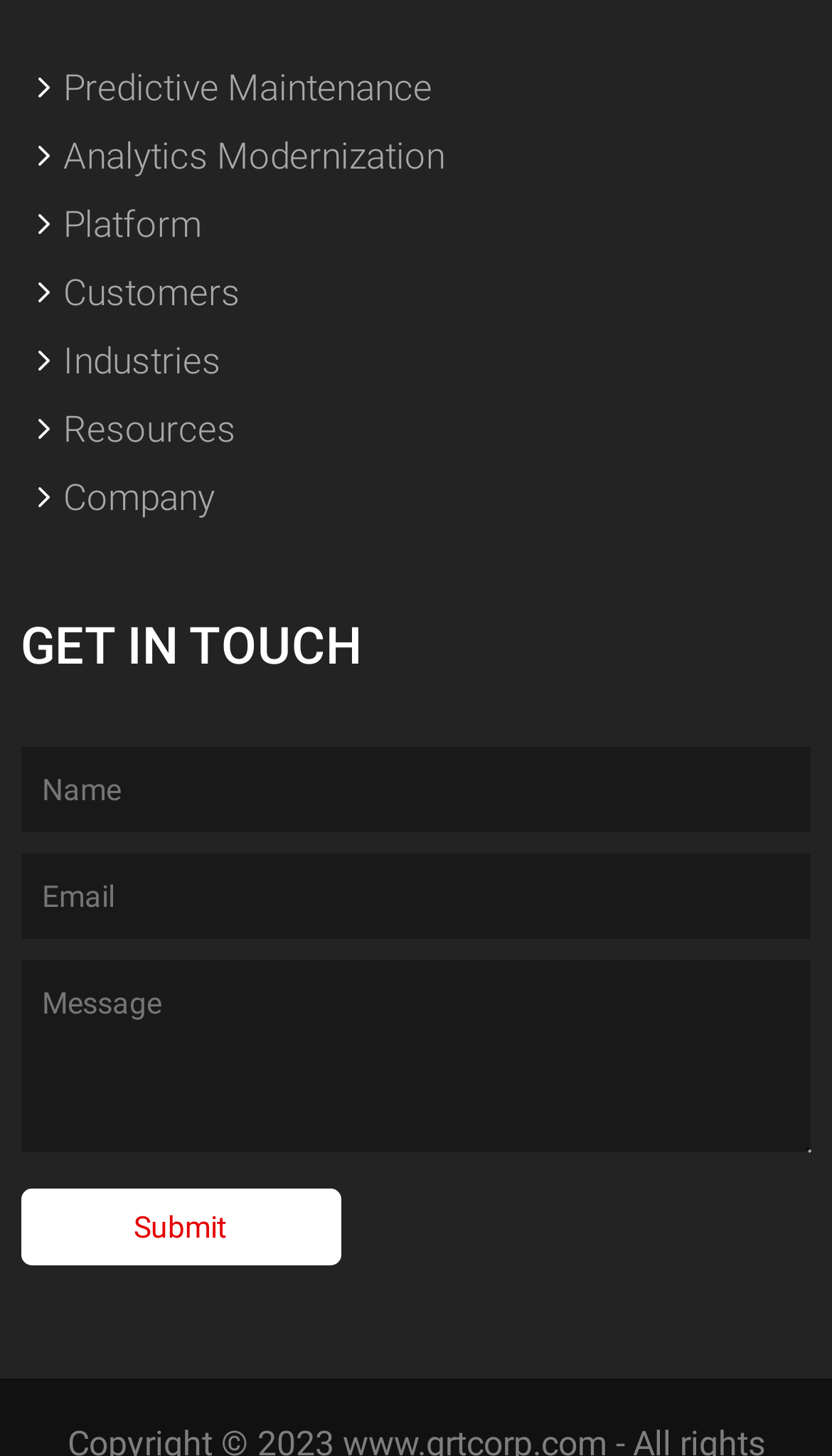Given the description Home, predict the bounding box coordinates of the UI element. Ensure the coordinates are in the format (top-left x, top-left y, bottom-right x, bottom-right y) and all values are between 0 and 1.

None